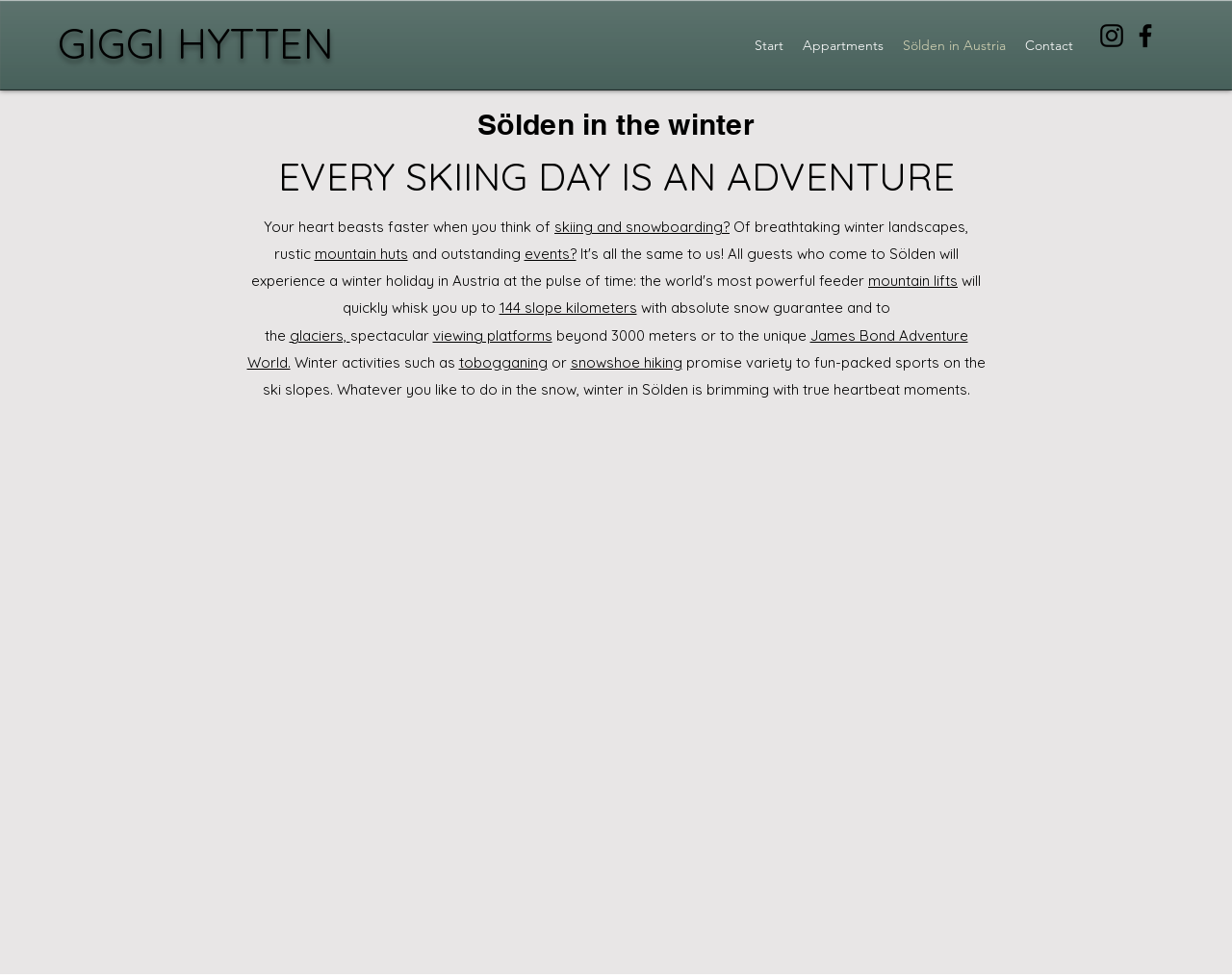Determine the bounding box coordinates of the clickable element necessary to fulfill the instruction: "Read more about 'Sölden in the winter'". Provide the coordinates as four float numbers within the 0 to 1 range, i.e., [left, top, right, bottom].

[0.316, 0.108, 0.684, 0.146]